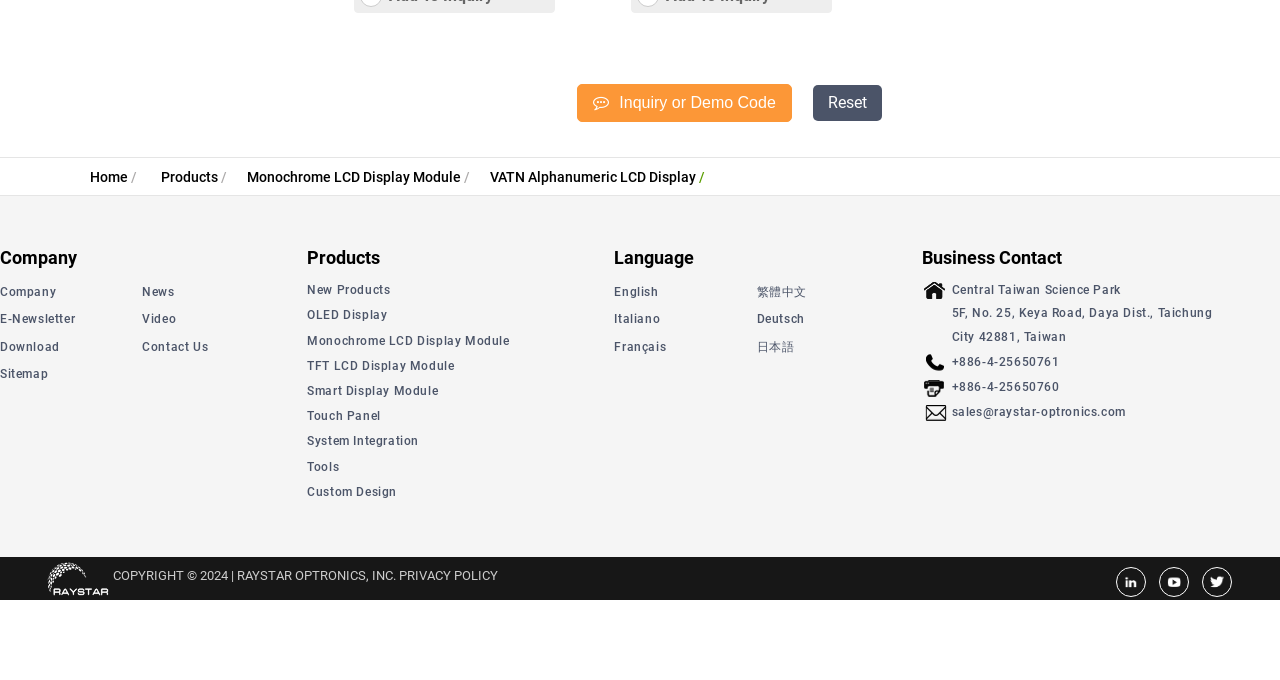What is the name of the company?
Provide an in-depth answer to the question, covering all aspects.

The company name is found in the copyright information at the bottom of the webpage, which states 'COPYRIGHT © 2024 | RAYSTAR OPTRONICS, INC.'.